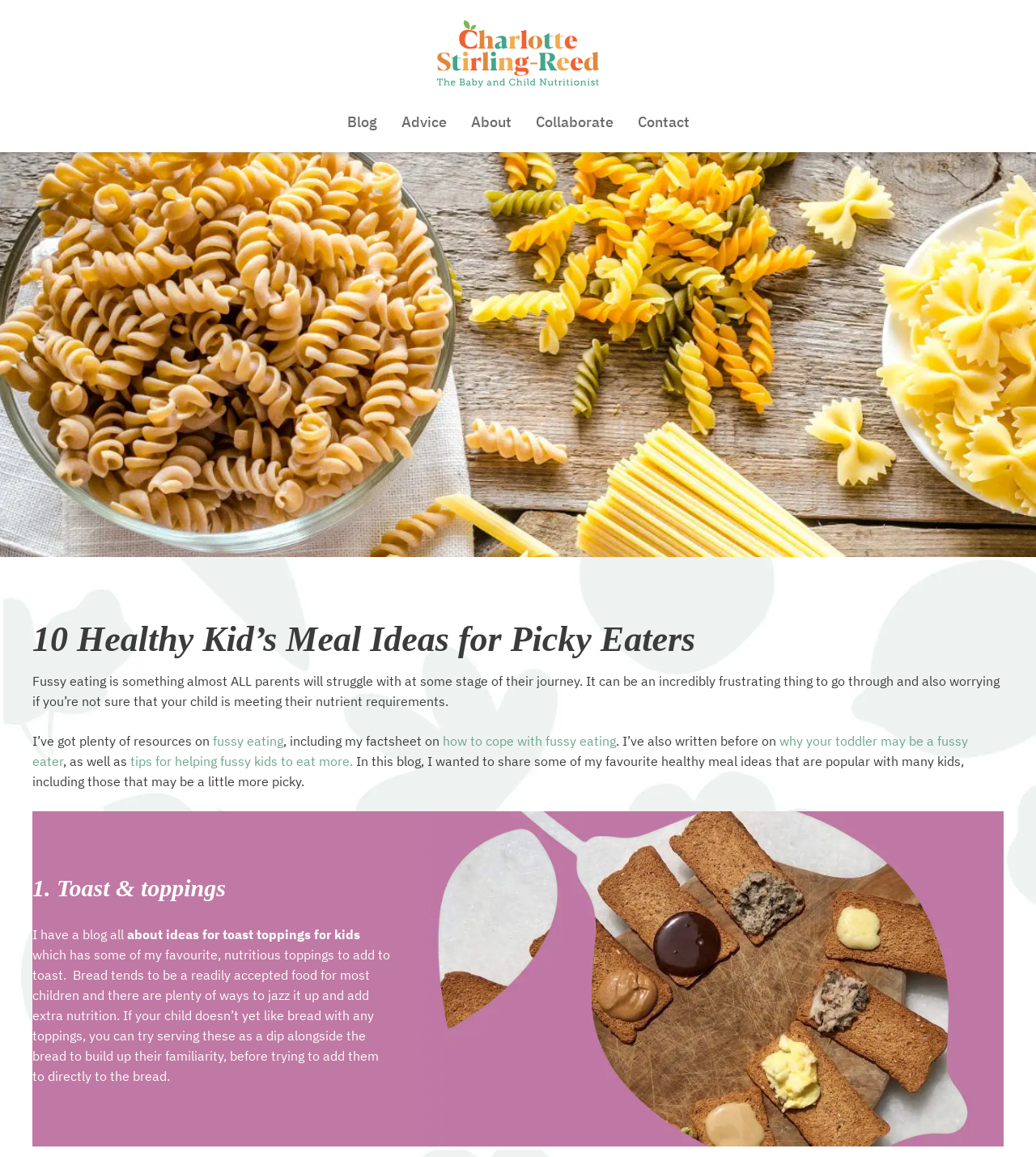Please identify the bounding box coordinates of the region to click in order to complete the task: "Go to Blog page". The coordinates must be four float numbers between 0 and 1, specified as [left, top, right, bottom].

[0.335, 0.087, 0.364, 0.132]